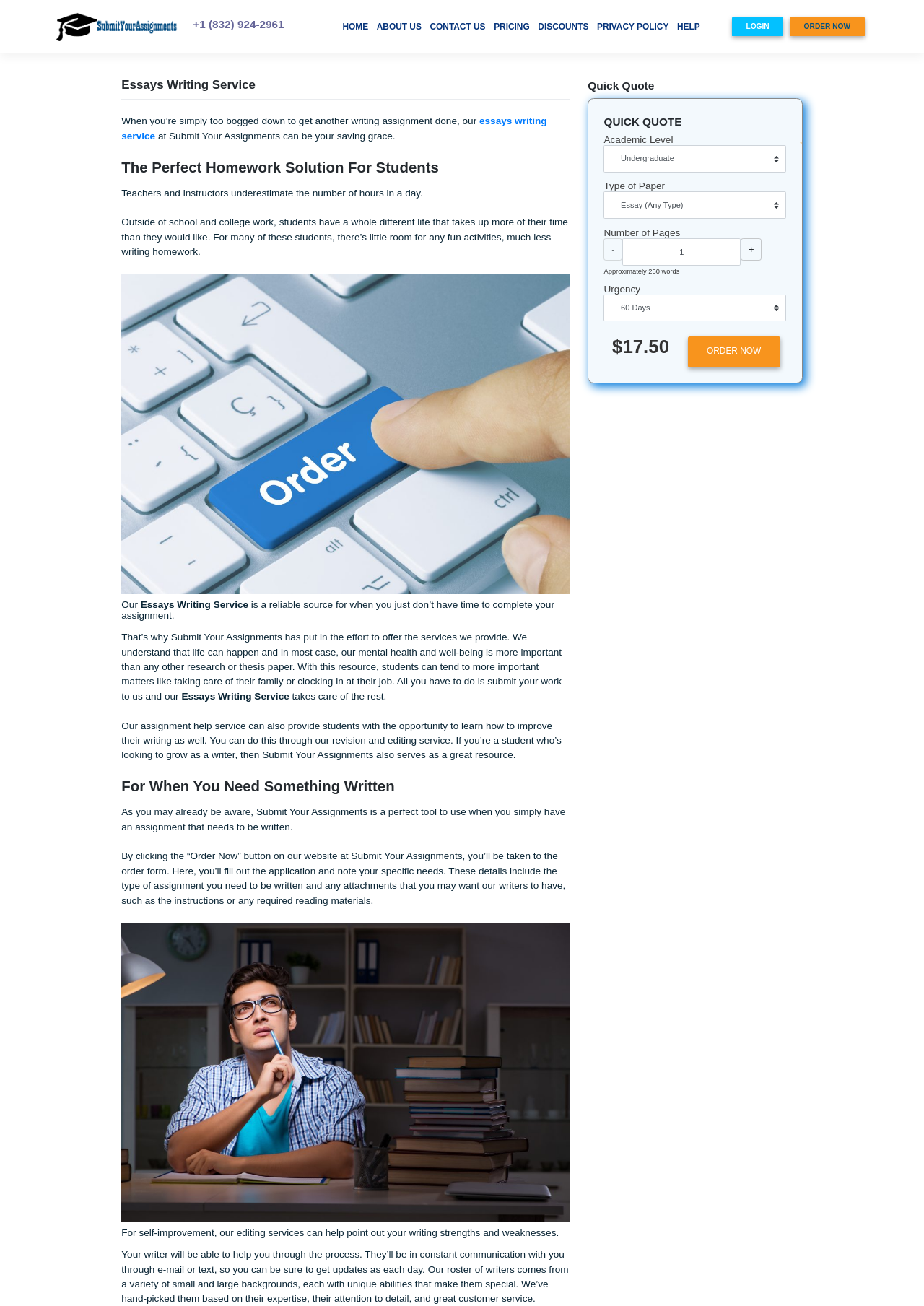Using the webpage screenshot, locate the HTML element that fits the following description and provide its bounding box: "essays writing service".

[0.155, 0.104, 0.696, 0.127]